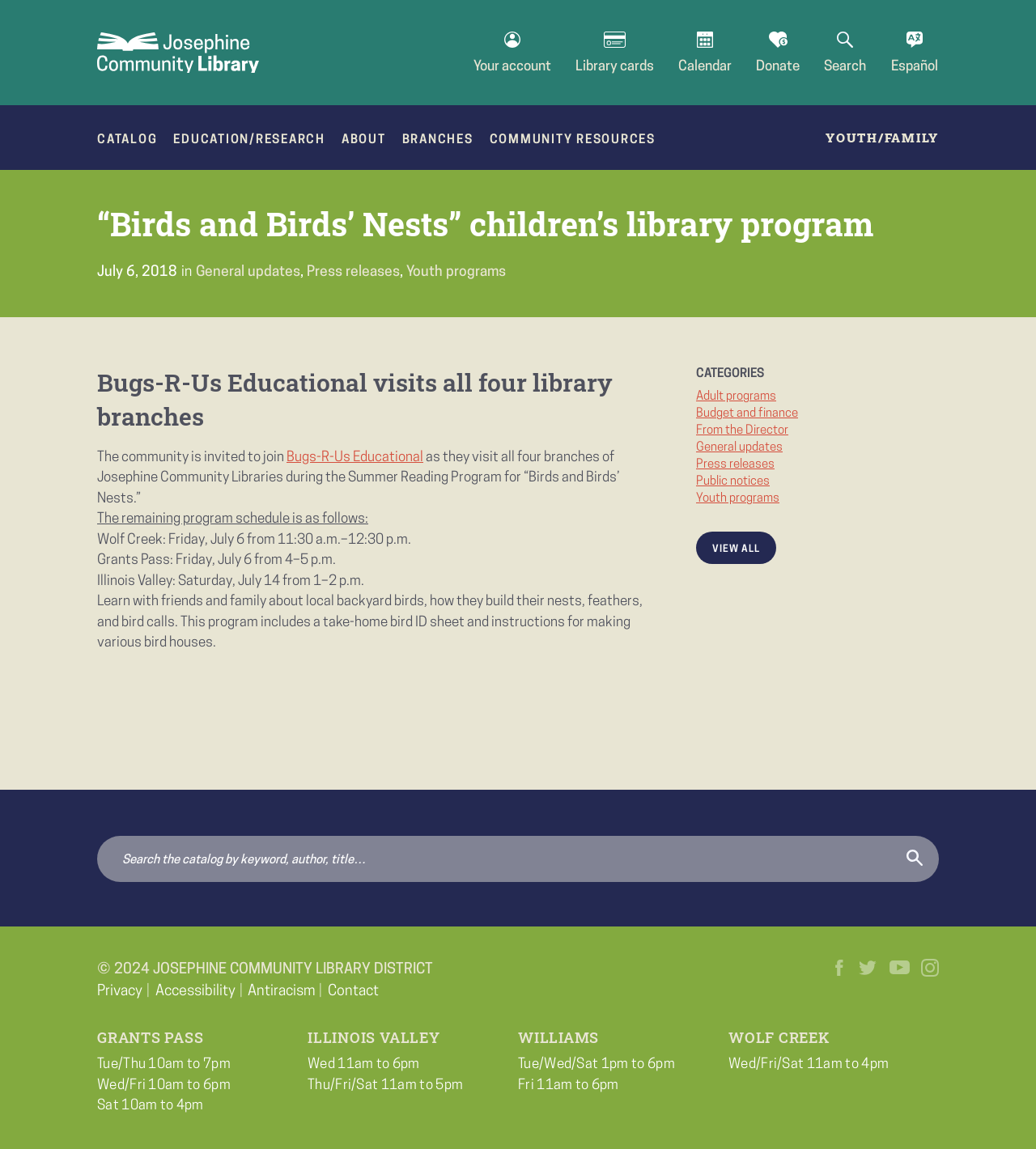Using the given description, provide the bounding box coordinates formatted as (top-left x, top-left y, bottom-right x, bottom-right y), with all values being floating point numbers between 0 and 1. Description: Williams

[0.5, 0.894, 0.578, 0.911]